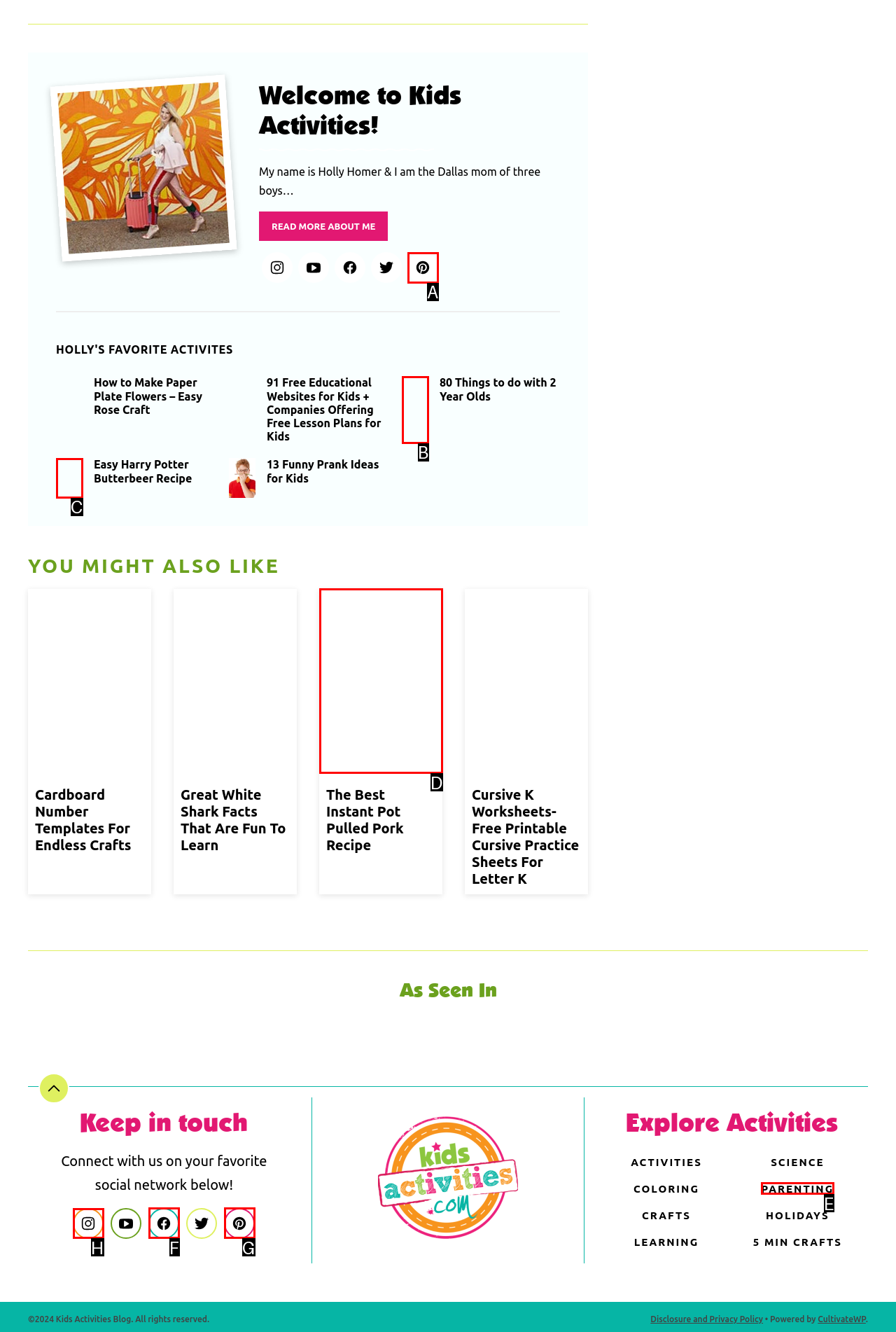Point out the HTML element I should click to achieve the following task: Follow the 'Kids Activities' blog on Instagram Provide the letter of the selected option from the choices.

H